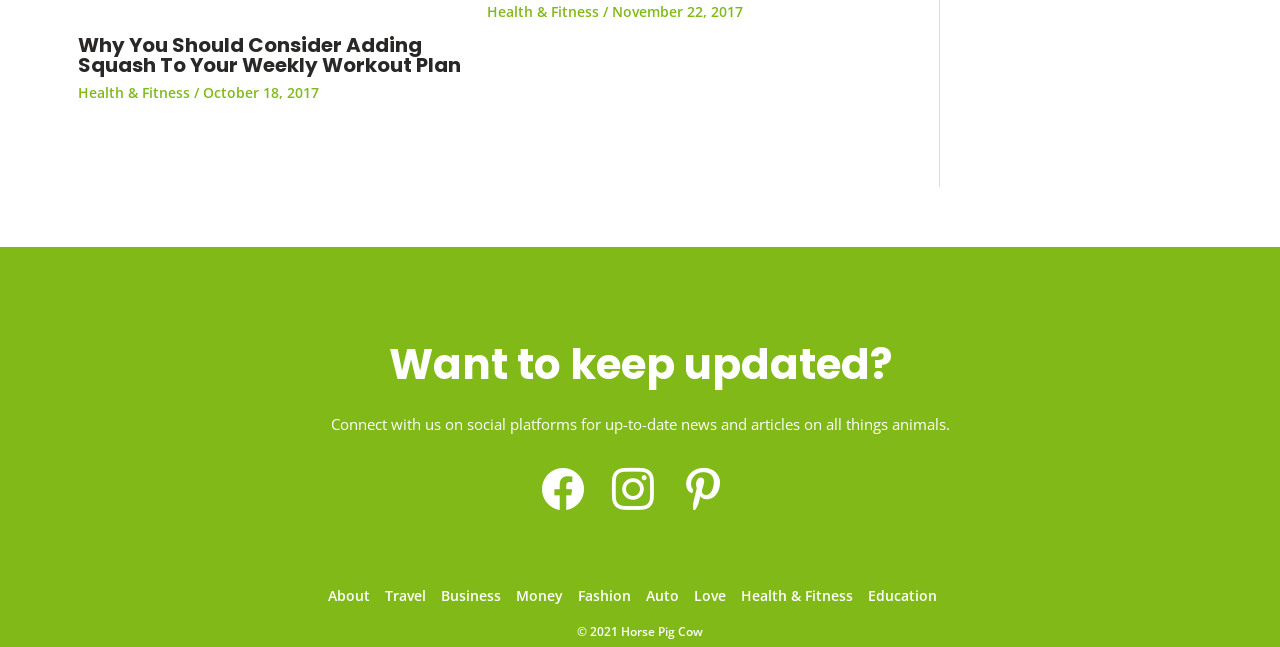Please identify the bounding box coordinates of the element on the webpage that should be clicked to follow this instruction: "Visit Youtube". The bounding box coordinates should be given as four float numbers between 0 and 1, formatted as [left, top, right, bottom].

None